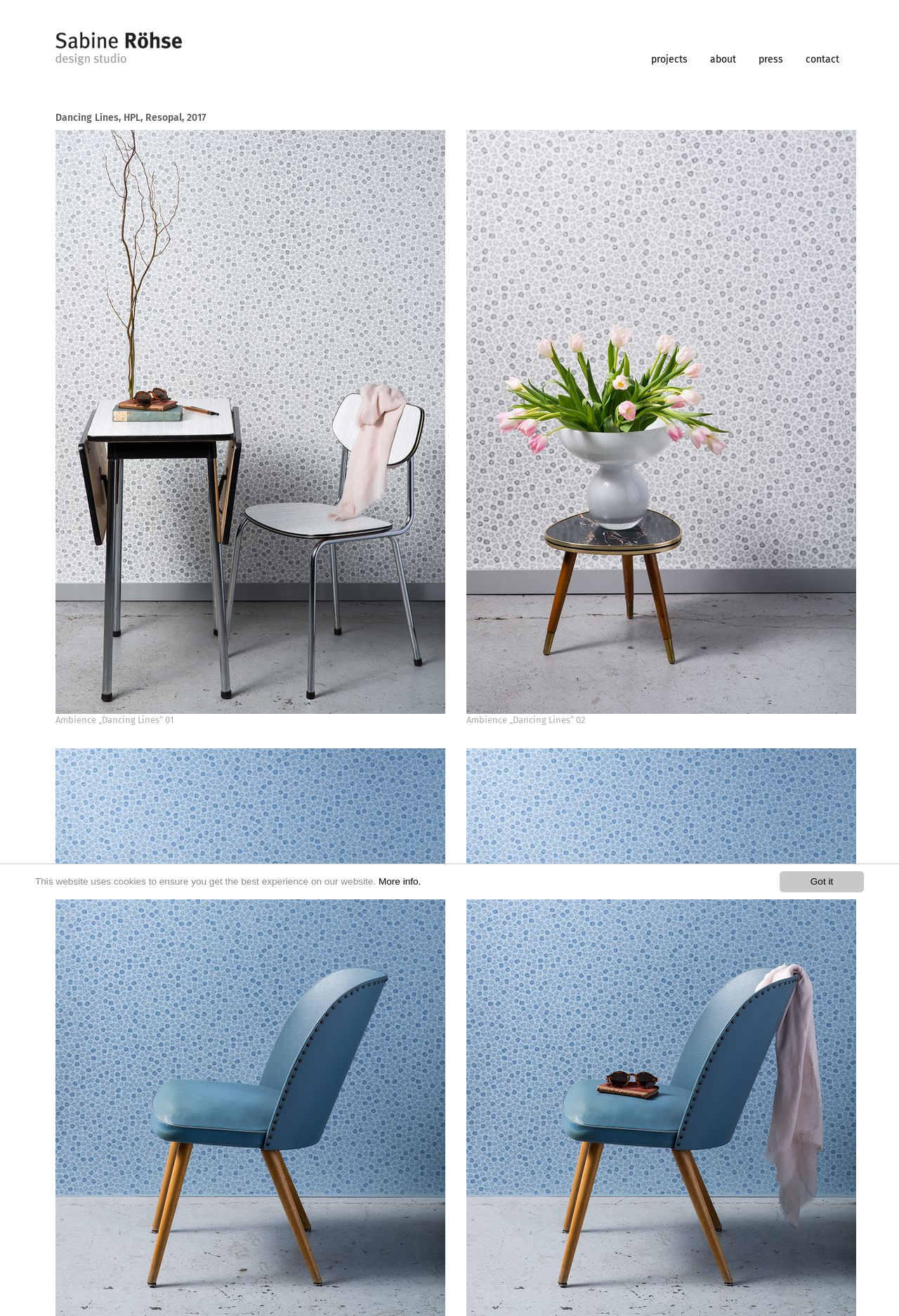Please identify the bounding box coordinates of the clickable region that I should interact with to perform the following instruction: "Share the page to Facebook". The coordinates should be expressed as four float numbers between 0 and 1, i.e., [left, top, right, bottom].

None